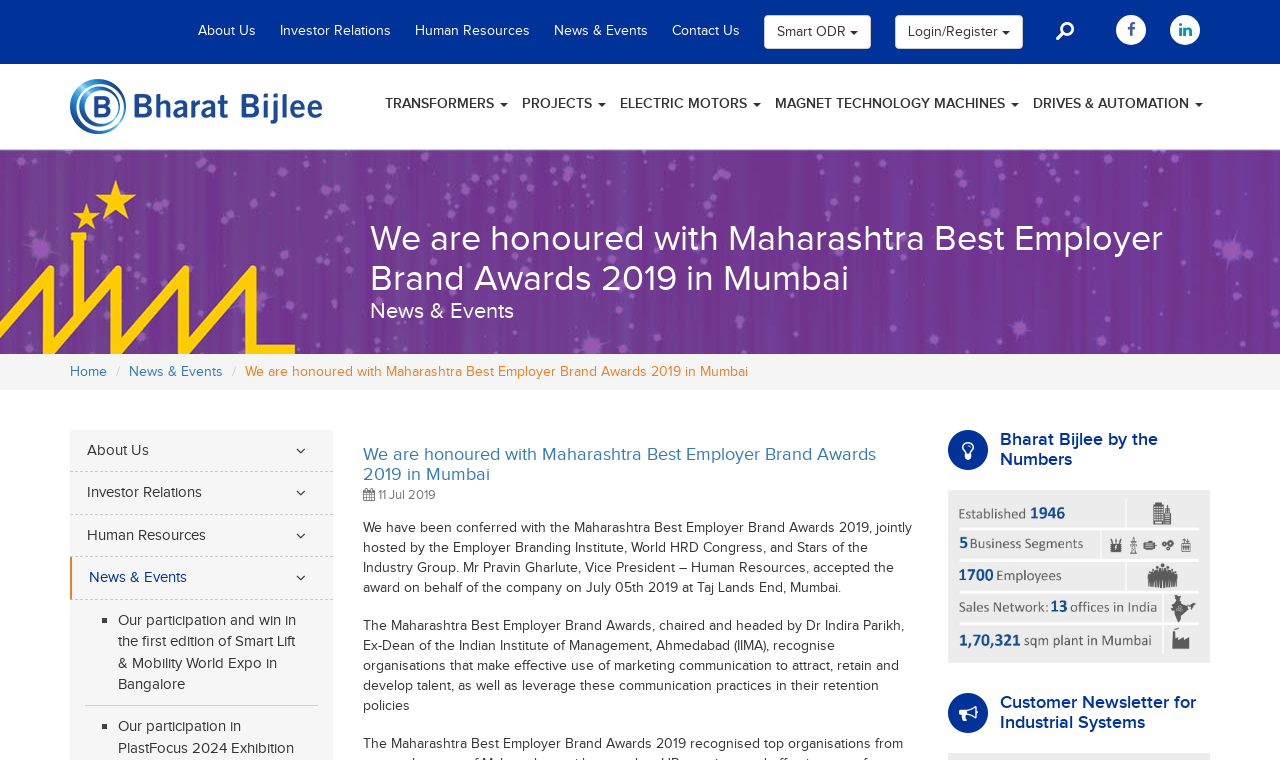Please determine the bounding box coordinates of the section I need to click to accomplish this instruction: "Search for something".

[0.818, 0.027, 0.853, 0.054]